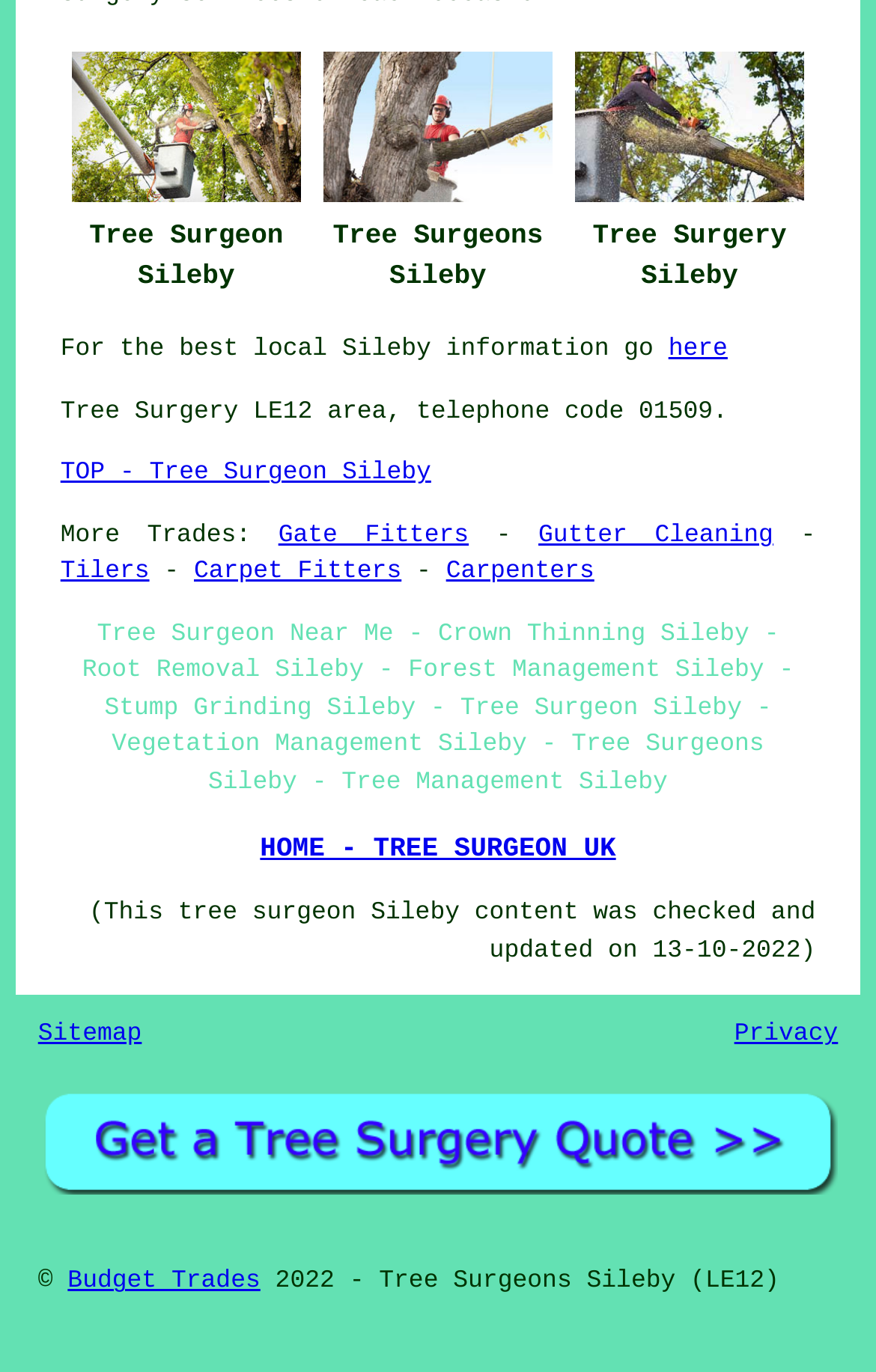Give a concise answer using one word or a phrase to the following question:
What is the purpose of the 'here' link?

Get local information